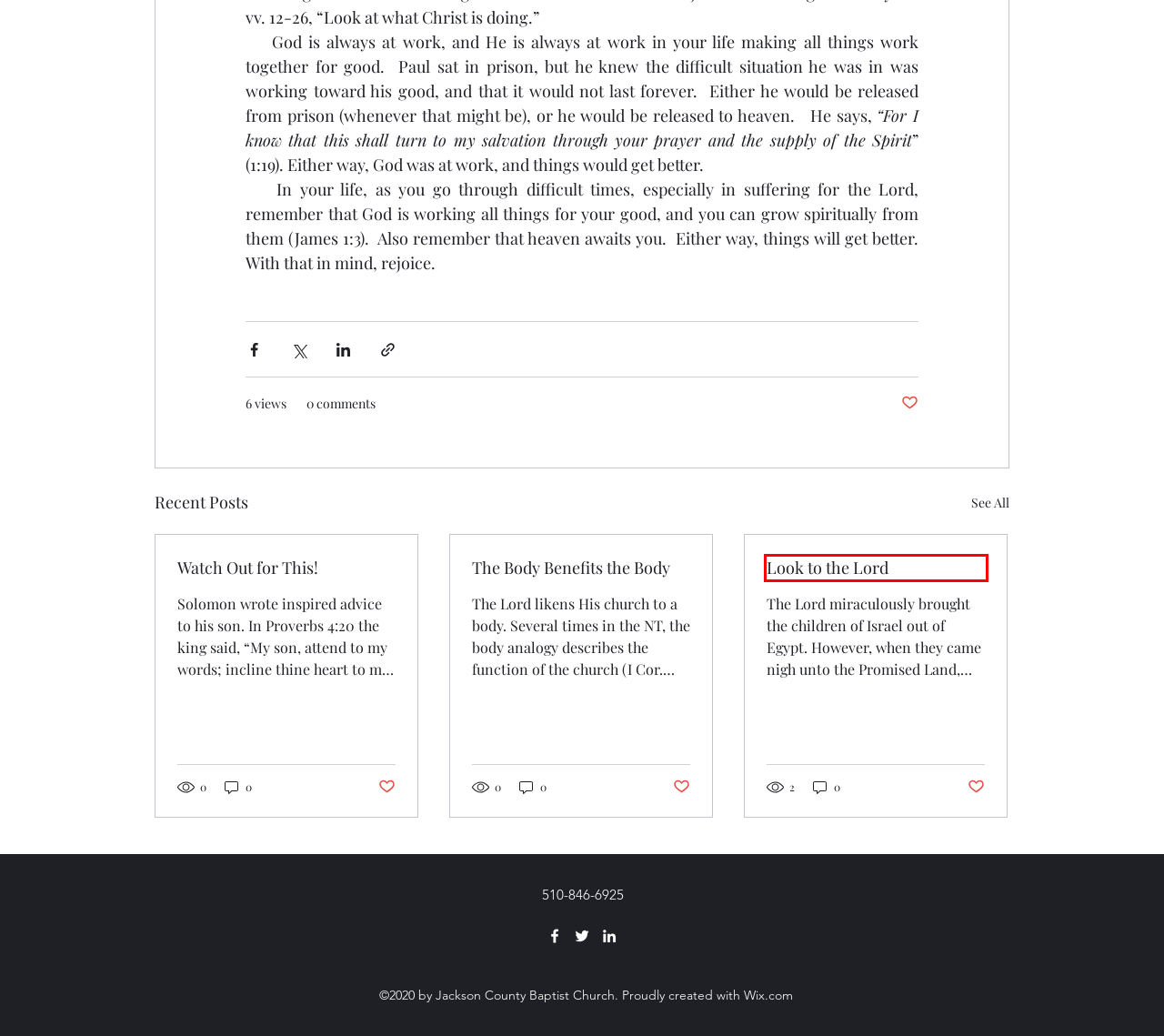You are given a screenshot of a webpage with a red rectangle bounding box. Choose the best webpage description that matches the new webpage after clicking the element in the bounding box. Here are the candidates:
A. Contact | Jackson County Baptist Church
B. Look to the Lord
C. Watch Out for This!
D. The Body Benefits the Body
E. Blog | Jackson County Baptist Church
F. Reverent Worship | Jackson County Baptist Church | United States
G. About | Jackson County Baptist Church
H. Your Community

B